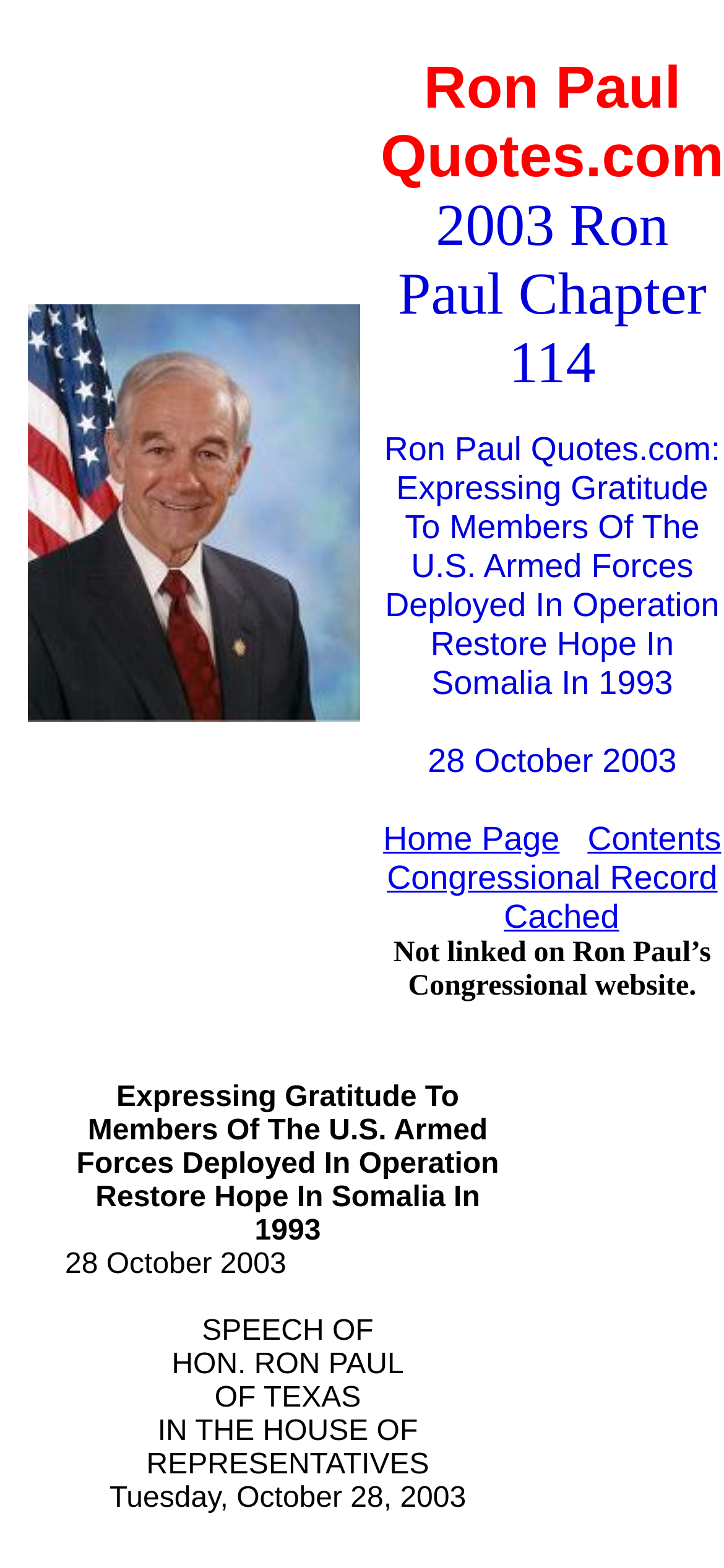Give a short answer using one word or phrase for the question:
What is the context of the speech?

Operation Restore Hope in Somalia